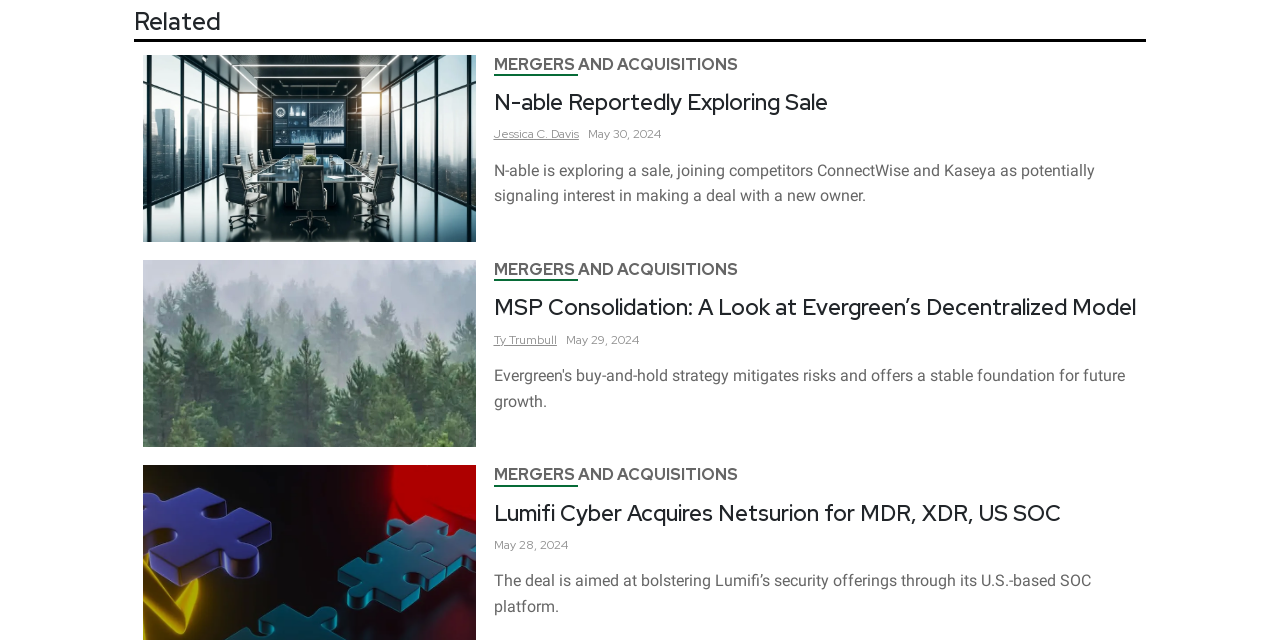Respond to the question below with a single word or phrase:
What is the topic of the articles in this webpage?

Mergers and Acquisitions